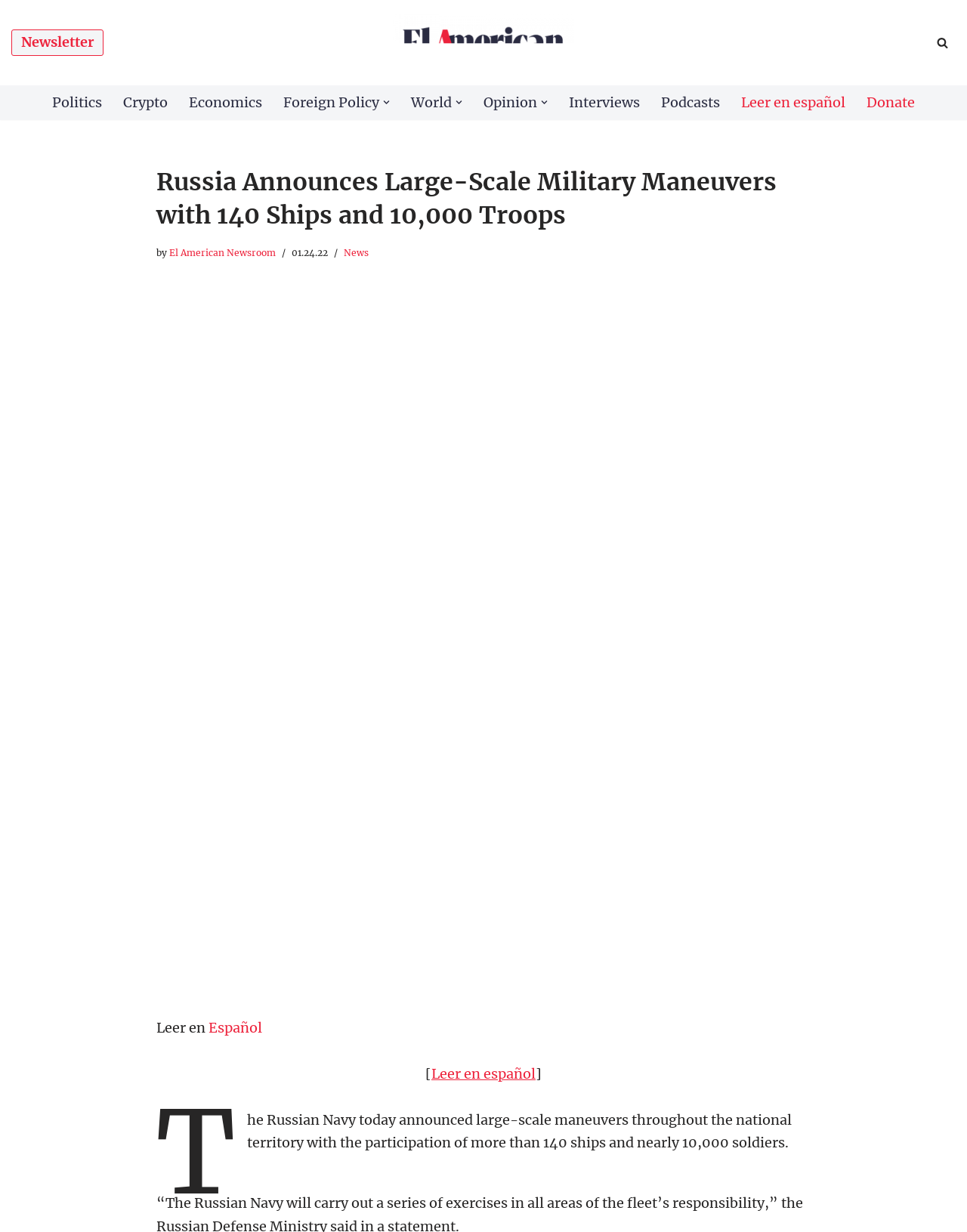What is the purpose of the Russian Navy's maneuvers?
Using the visual information, respond with a single word or phrase.

Defense of Russian national interests